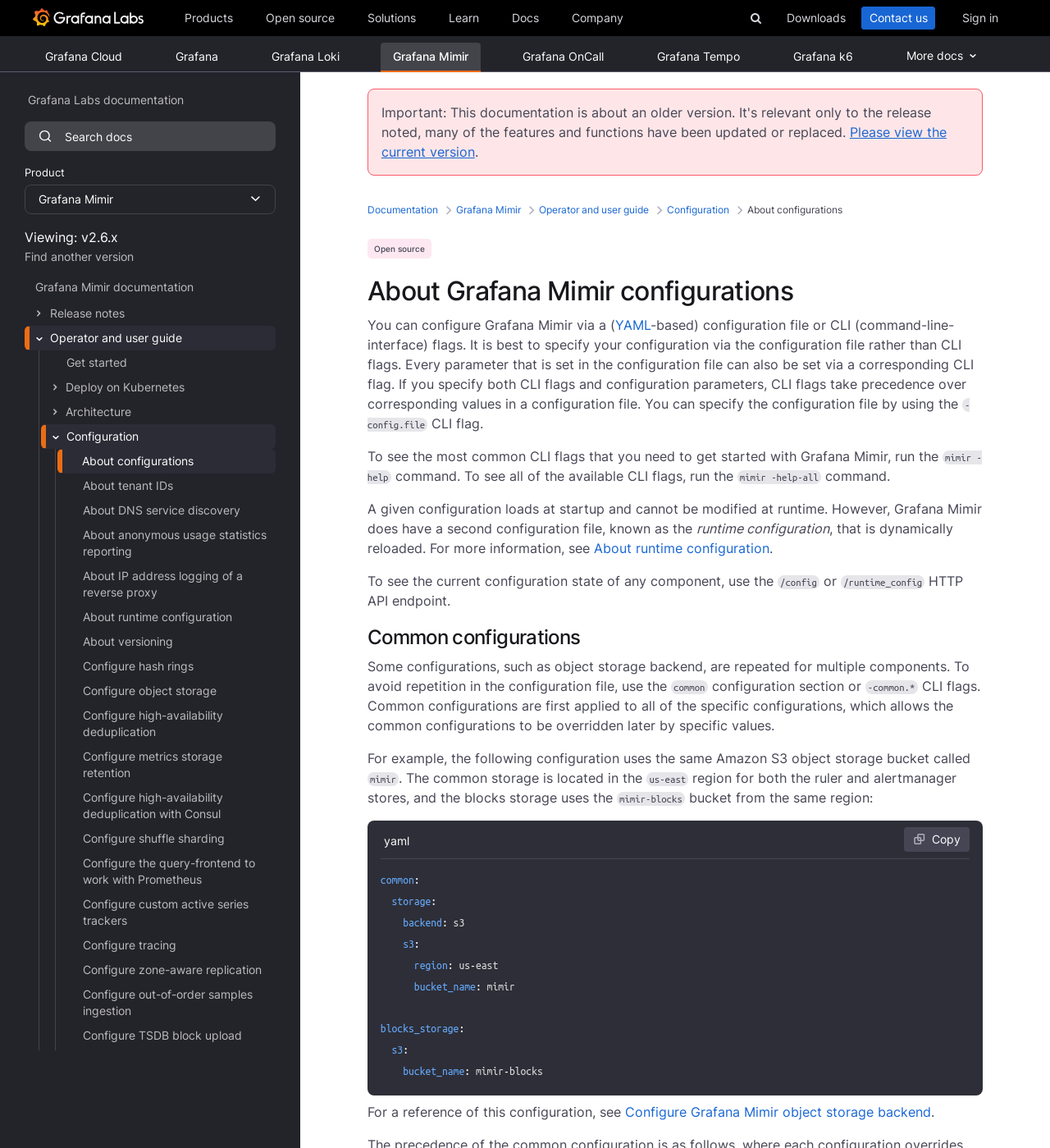Please find the bounding box coordinates of the clickable region needed to complete the following instruction: "Click on the 'Create free account' button". The bounding box coordinates must consist of four float numbers between 0 and 1, i.e., [left, top, right, bottom].

[0.778, 0.29, 0.939, 0.317]